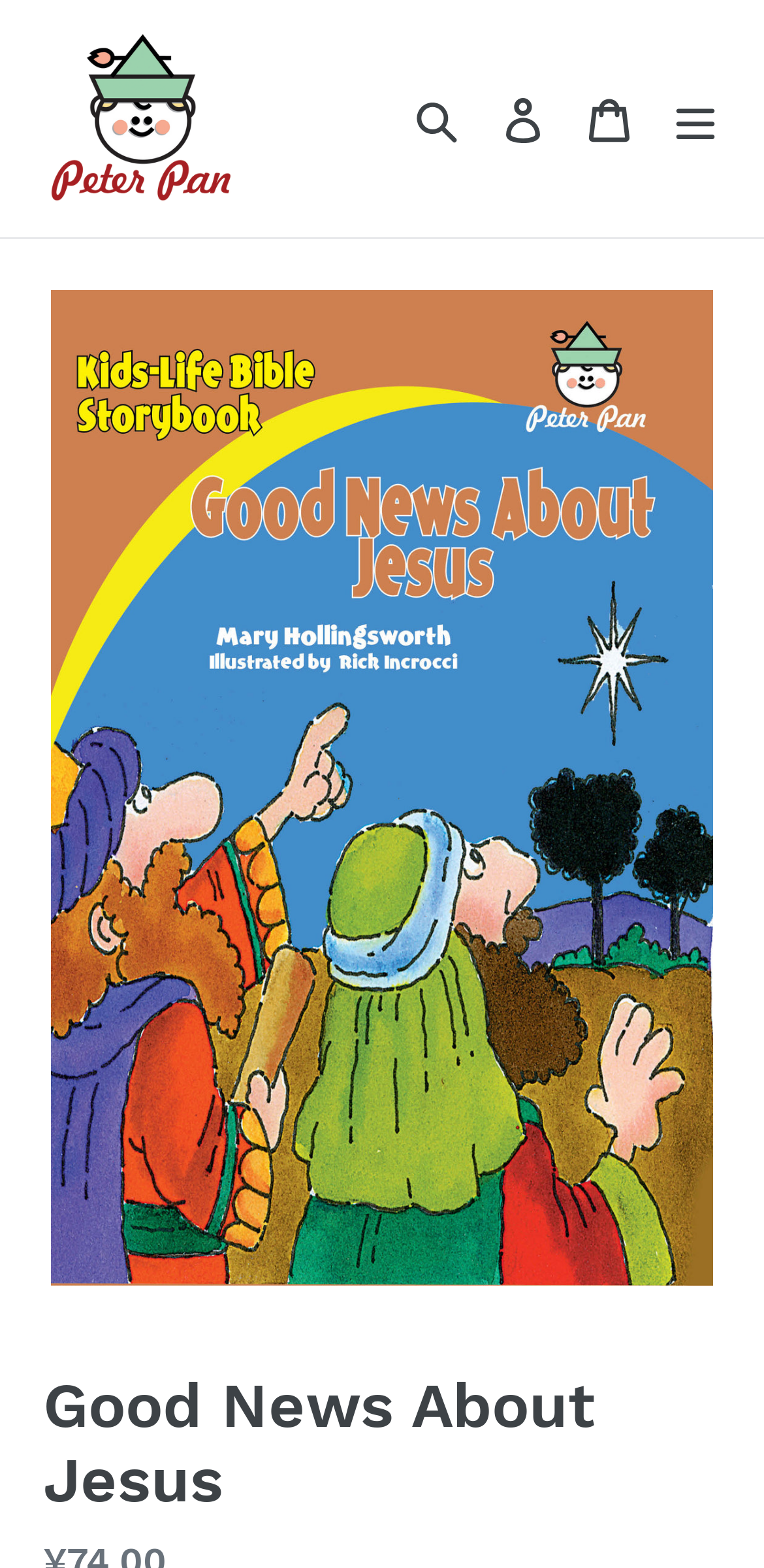Determine the main headline from the webpage and extract its text.

Good News About Jesus